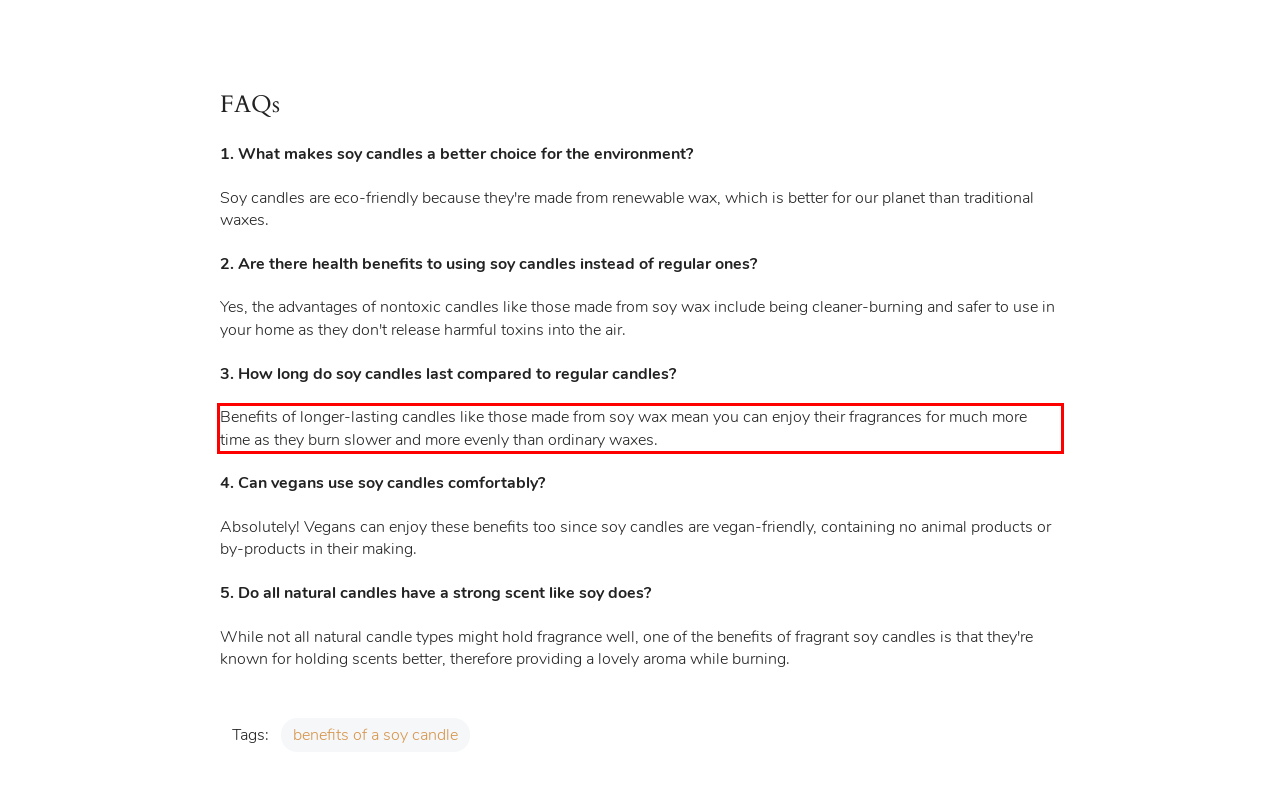You are given a webpage screenshot with a red bounding box around a UI element. Extract and generate the text inside this red bounding box.

Benefits of longer-lasting candles like those made from soy wax mean you can enjoy their fragrances for much more time as they burn slower and more evenly than ordinary waxes.